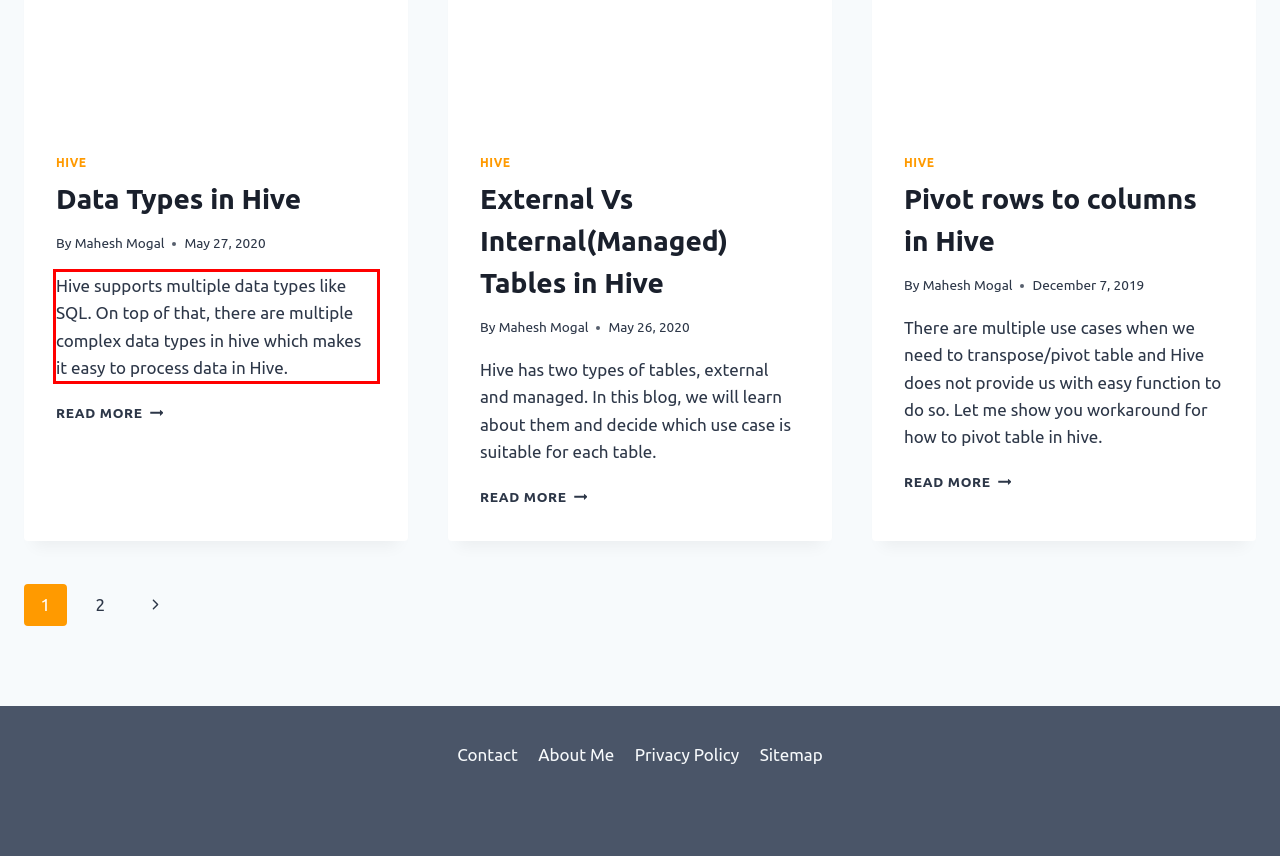Please perform OCR on the UI element surrounded by the red bounding box in the given webpage screenshot and extract its text content.

Hive supports multiple data types like SQL. On top of that, there are multiple complex data types in hive which makes it easy to process data in Hive.